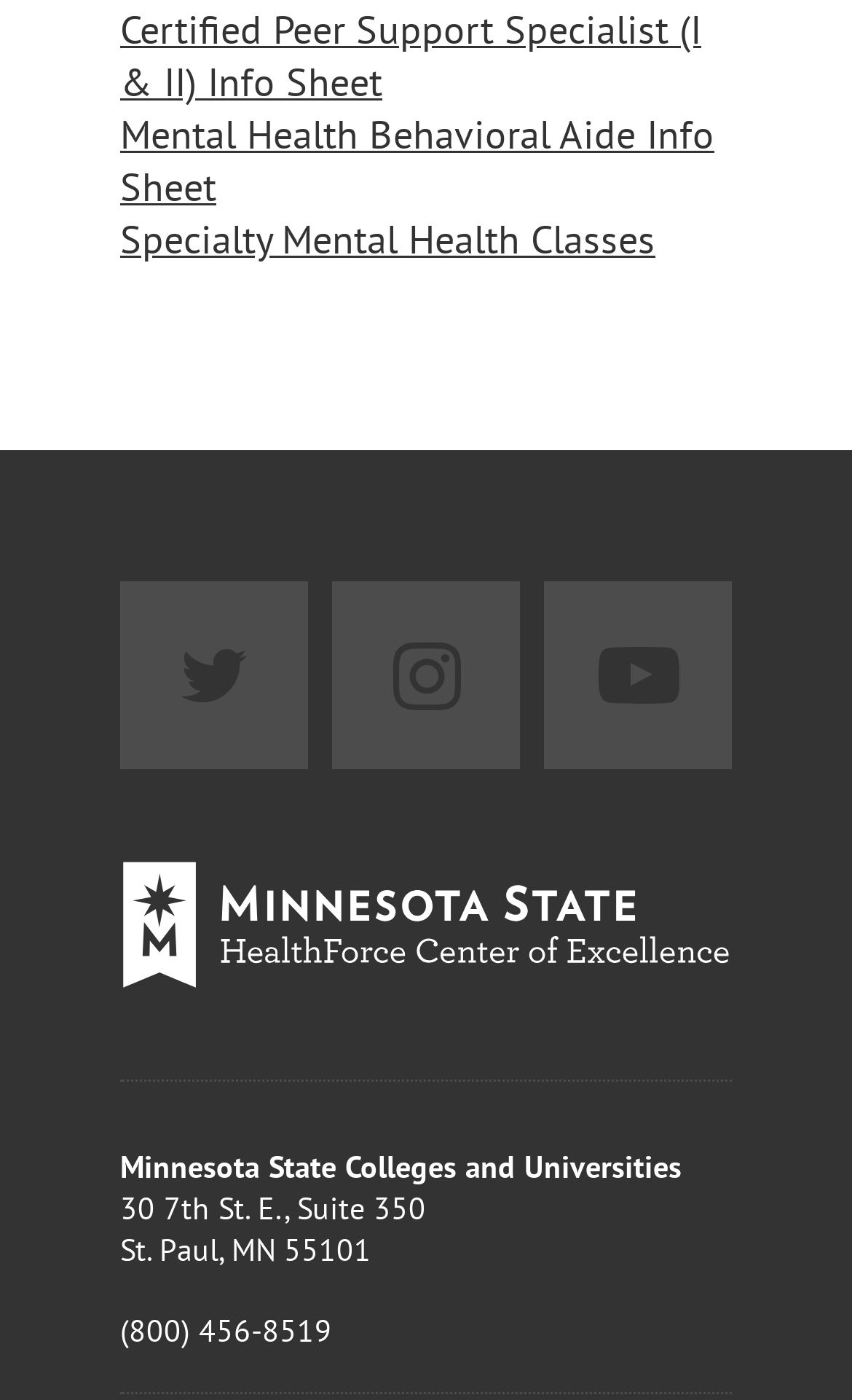Provide a thorough and detailed response to the question by examining the image: 
How many info sheets are linked on the webpage?

I counted the number of info sheets linked on the webpage, which are 'Certified Peer Support Specialist (I & II) Info Sheet' and 'Mental Health Behavioral Aide Info Sheet', and found that there are 2 info sheets linked.